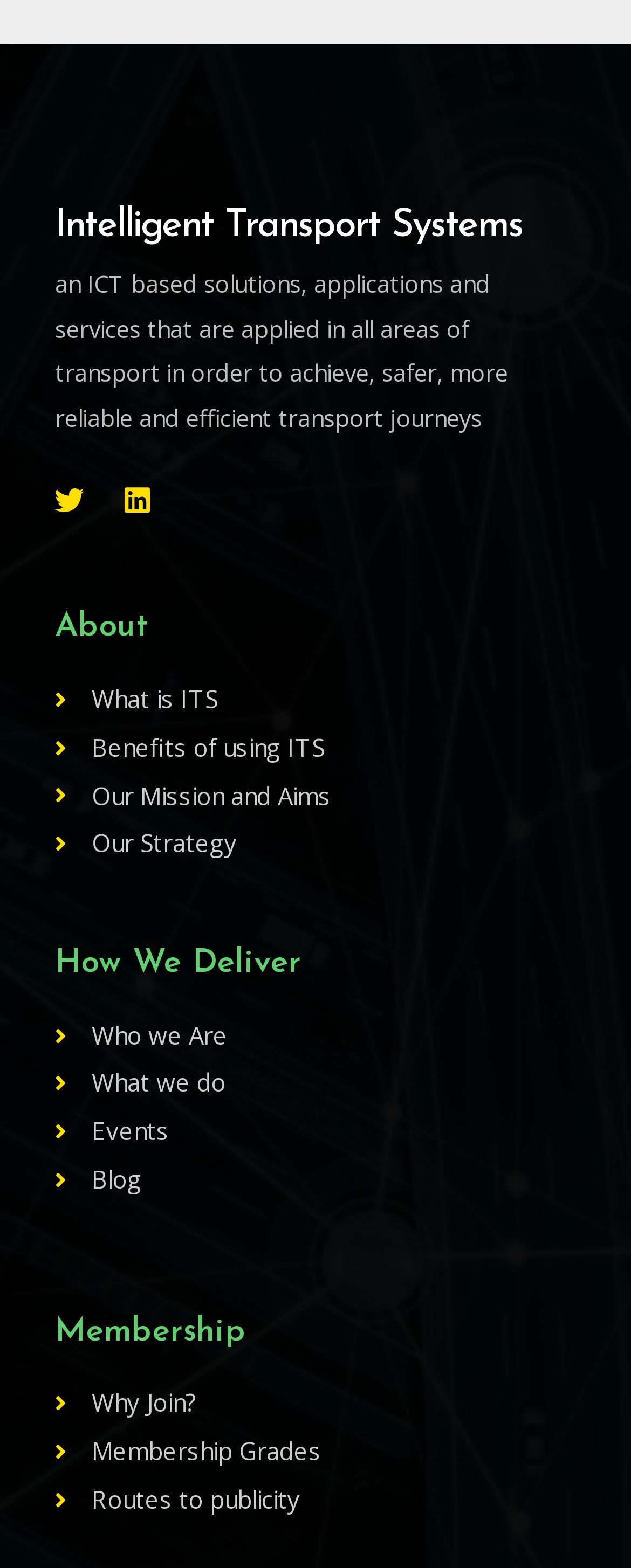Find the bounding box coordinates of the element you need to click on to perform this action: 'Learn about Intelligent Transport Systems'. The coordinates should be represented by four float values between 0 and 1, in the format [left, top, right, bottom].

[0.087, 0.432, 0.913, 0.461]